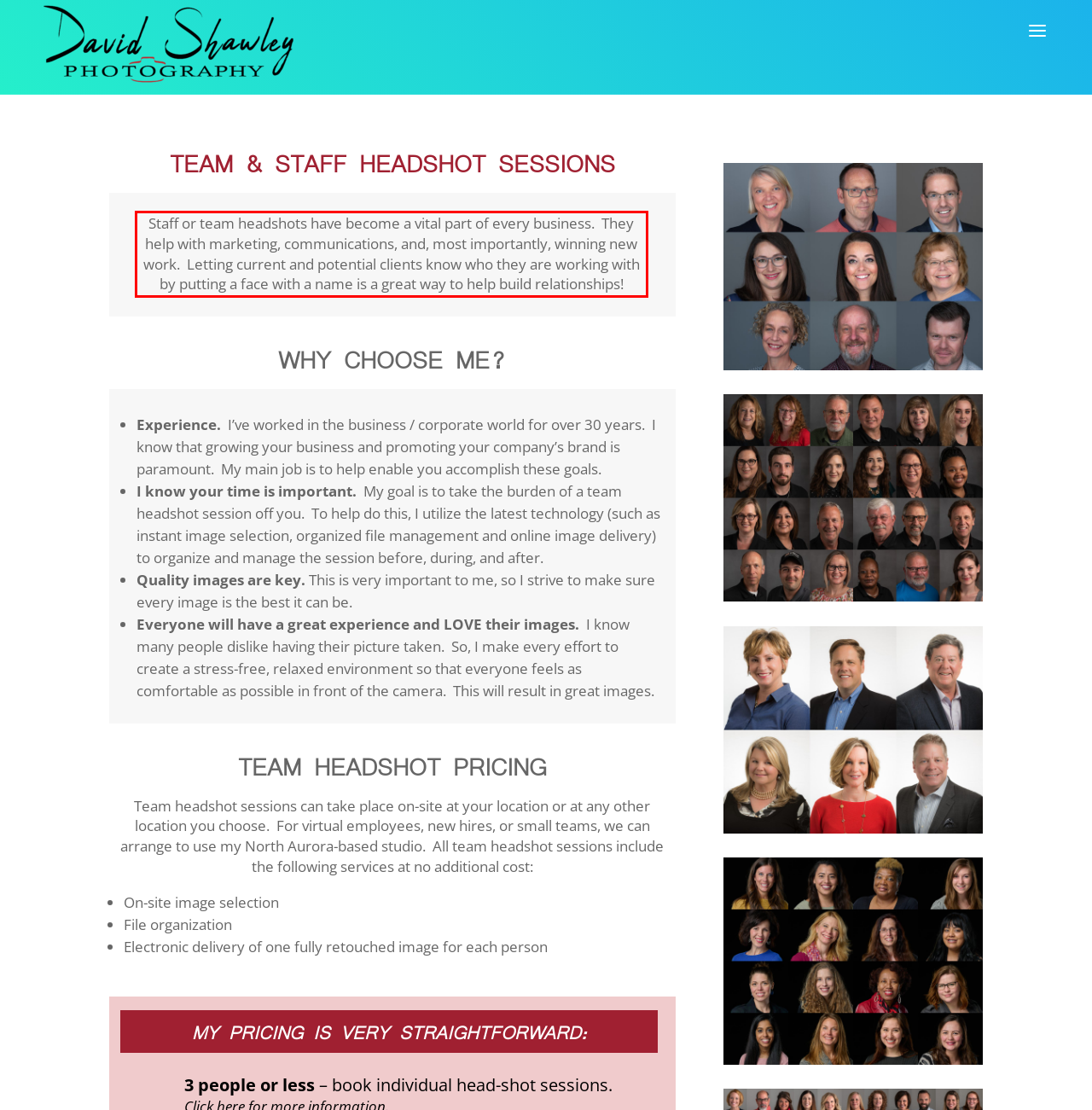Please identify and extract the text from the UI element that is surrounded by a red bounding box in the provided webpage screenshot.

Staff or team headshots have become a vital part of every business. They help with marketing, communications, and, most importantly, winning new work. Letting current and potential clients know who they are working with by putting a face with a name is a great way to help build relationships!